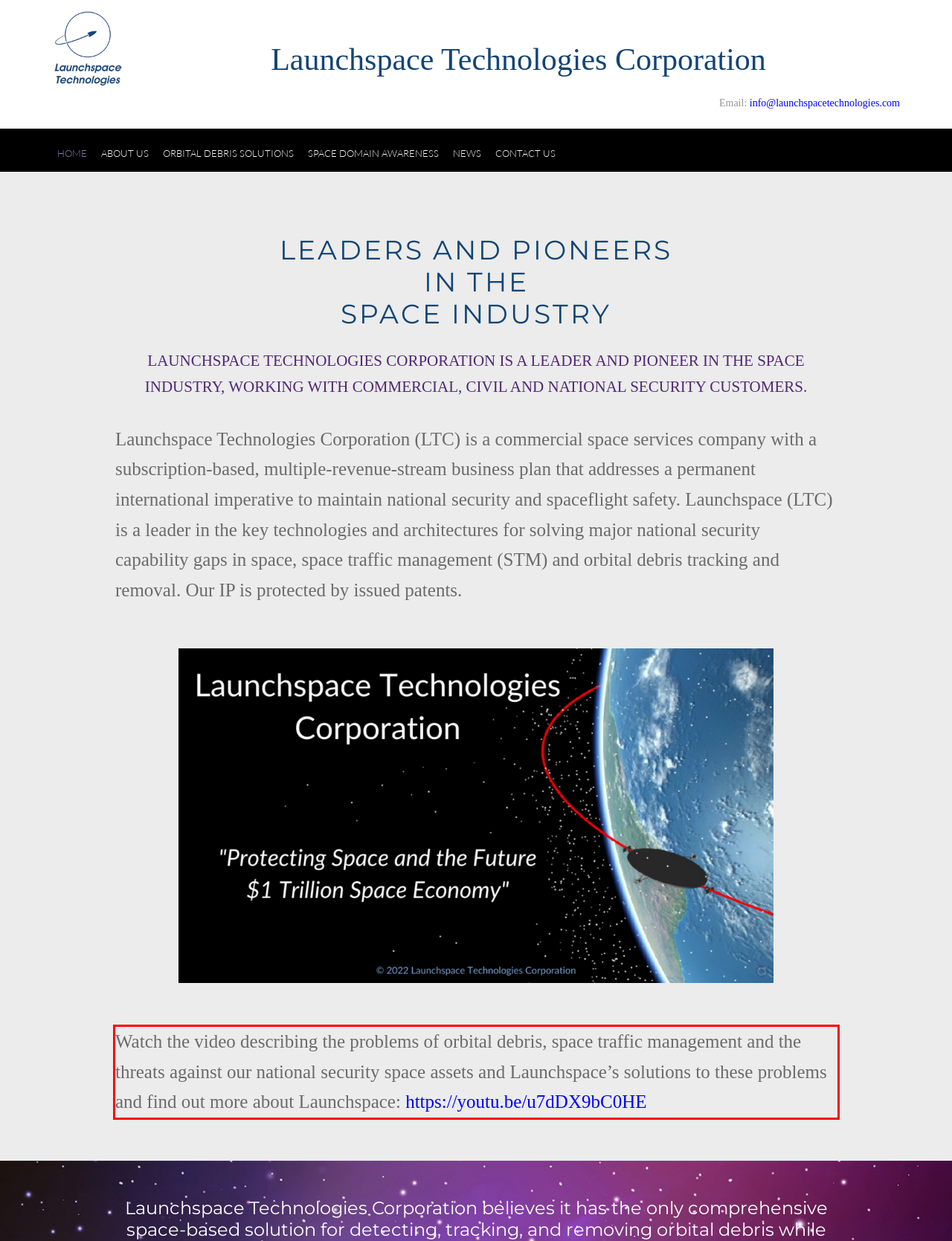Given a screenshot of a webpage with a red bounding box, extract the text content from the UI element inside the red bounding box.

Watch the video describing the problems of orbital debris, space traffic management and the threats against our national security space assets and Launchspace’s solutions to these problems and find out more about Launchspace: https://youtu.be/u7dDX9bC0HE